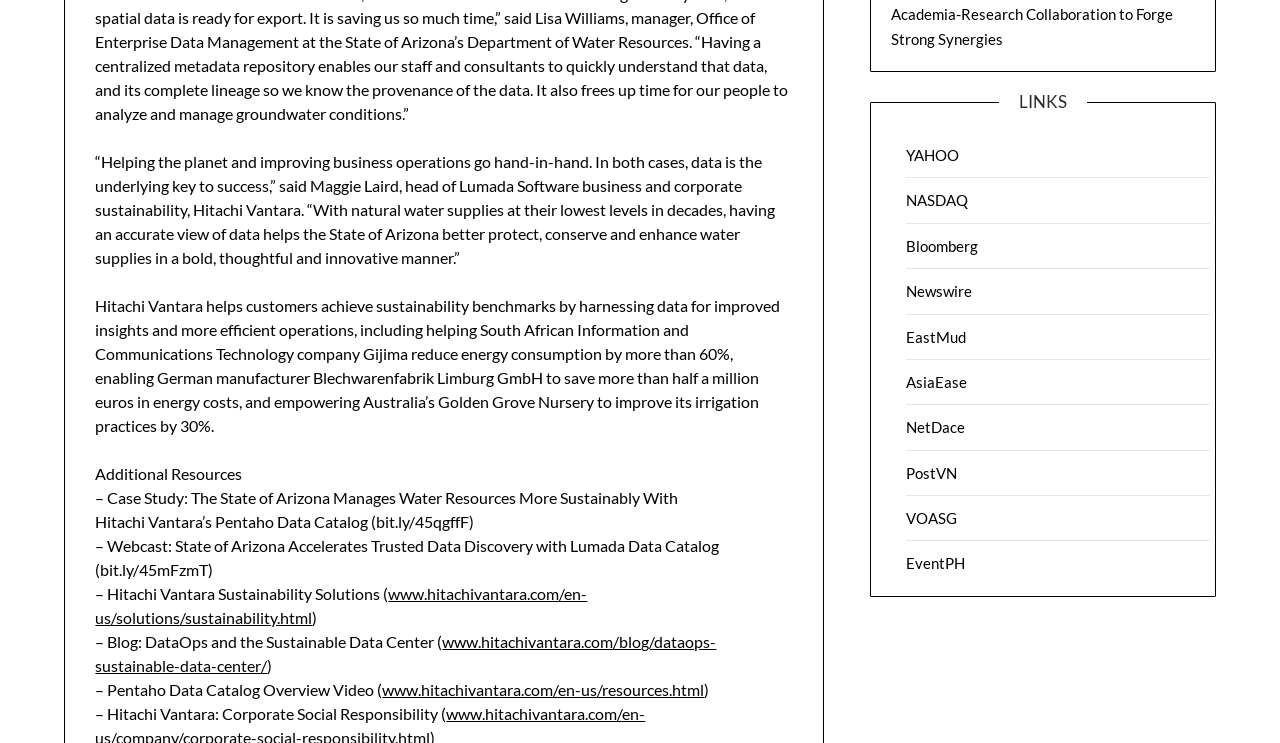What is the purpose of the 'Pentaho Data Catalog'?
Please provide a single word or phrase answer based on the image.

To manage water resources